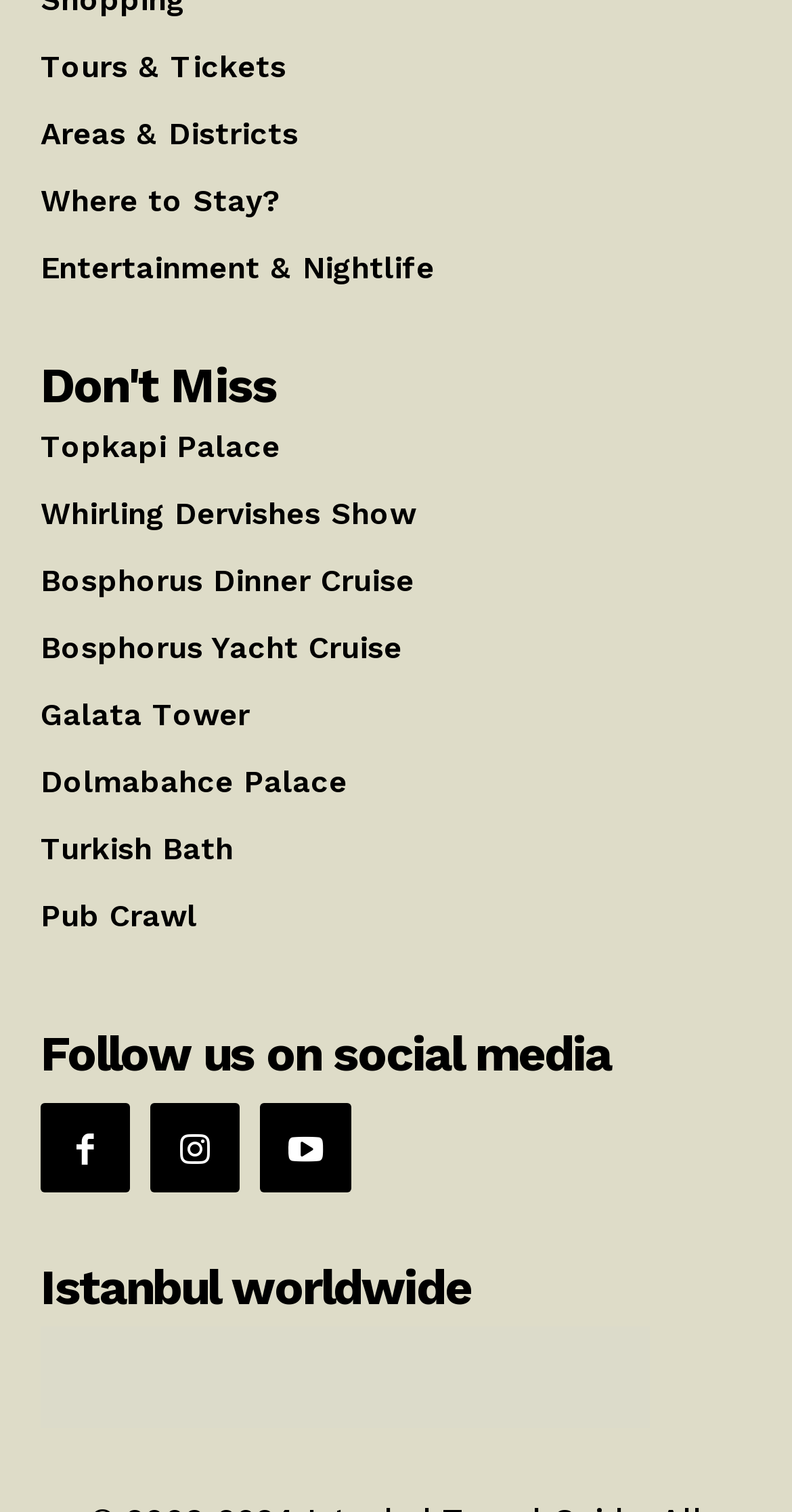Respond with a single word or phrase for the following question: 
How many social media links are available?

3